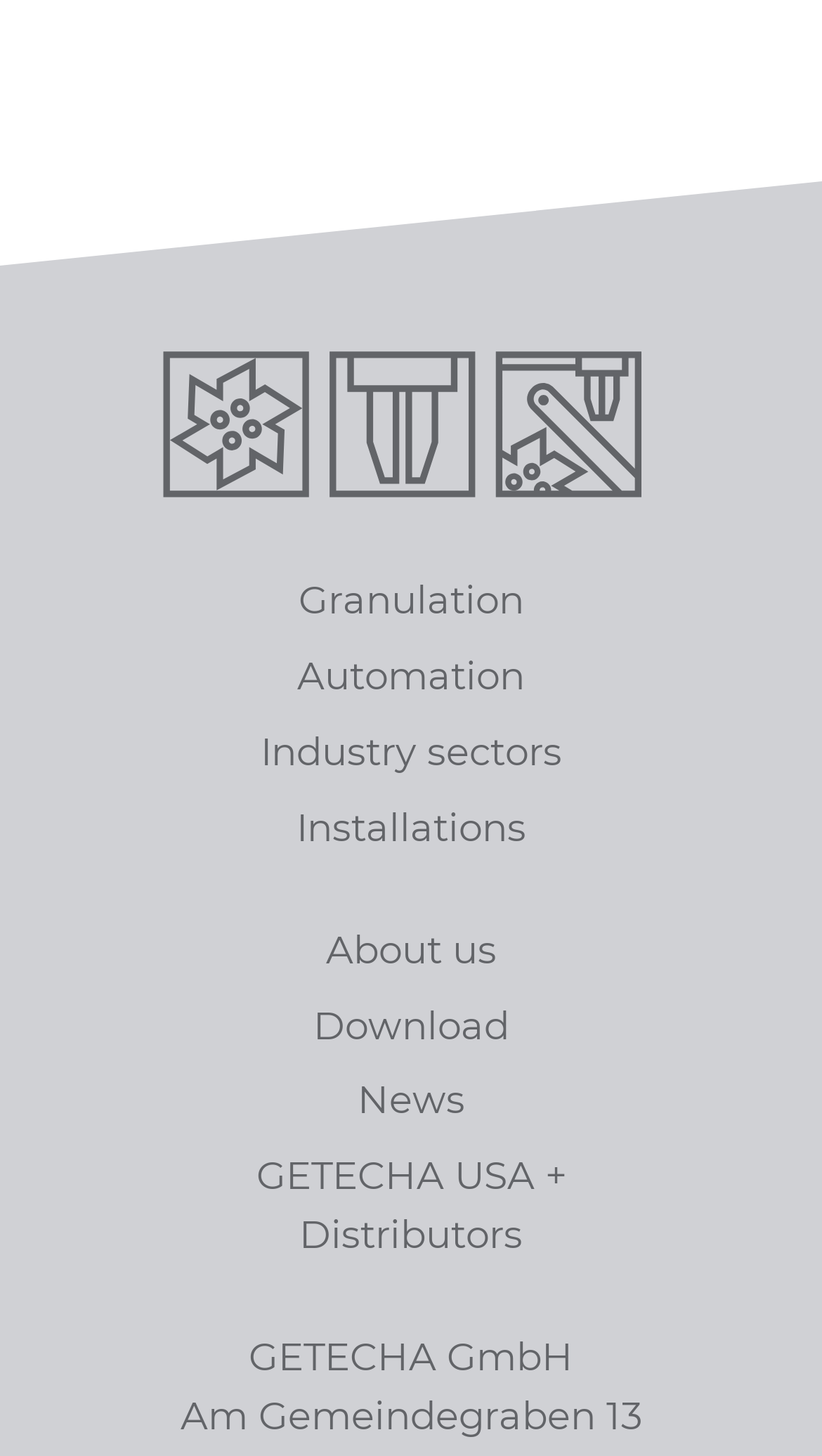Locate the bounding box coordinates for the element described below: "Industry sectors". The coordinates must be four float values between 0 and 1, formatted as [left, top, right, bottom].

[0.317, 0.501, 0.683, 0.533]